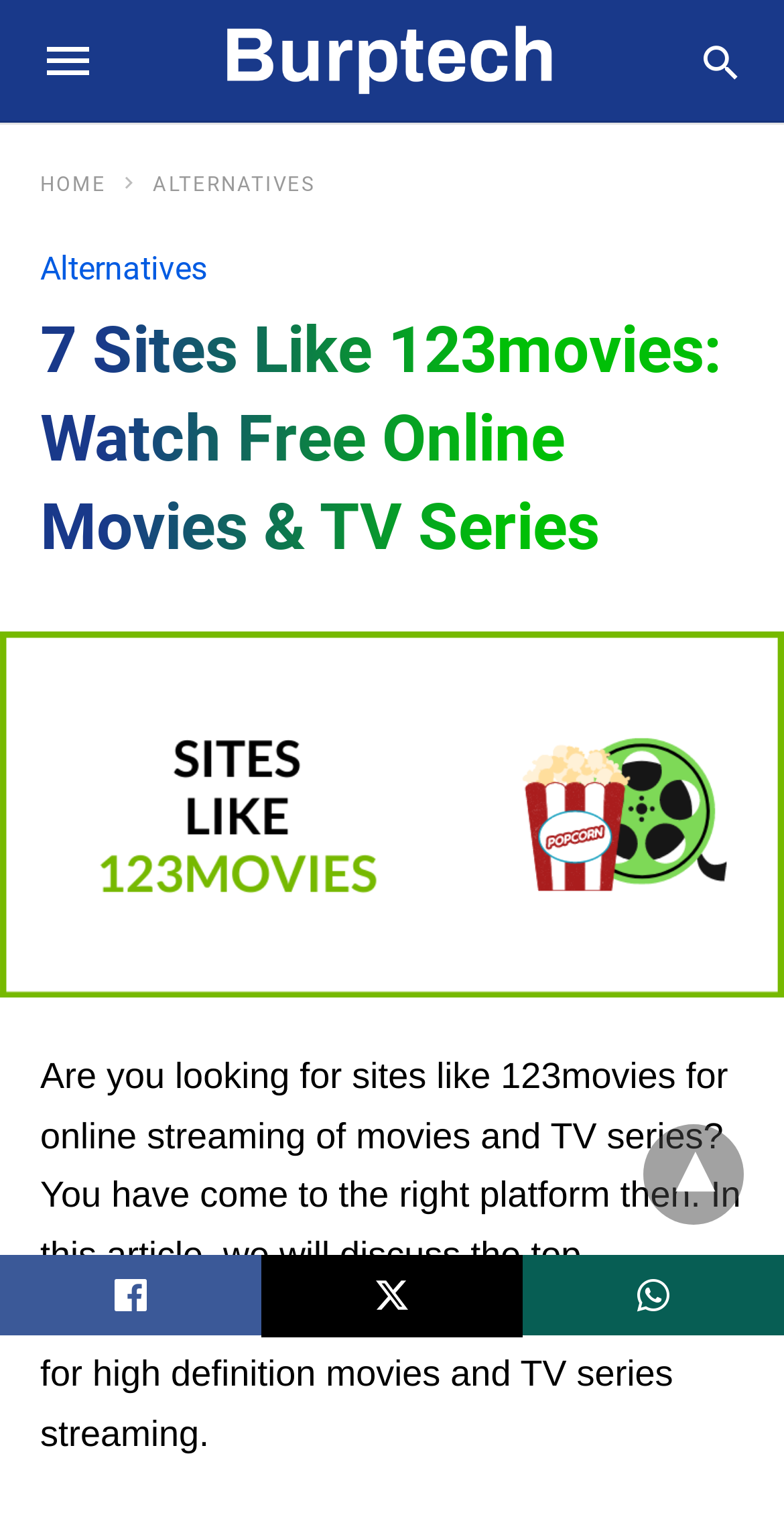Locate and extract the text of the main heading on the webpage.

7 Sites Like 123movies: Watch Free Online Movies & TV Series